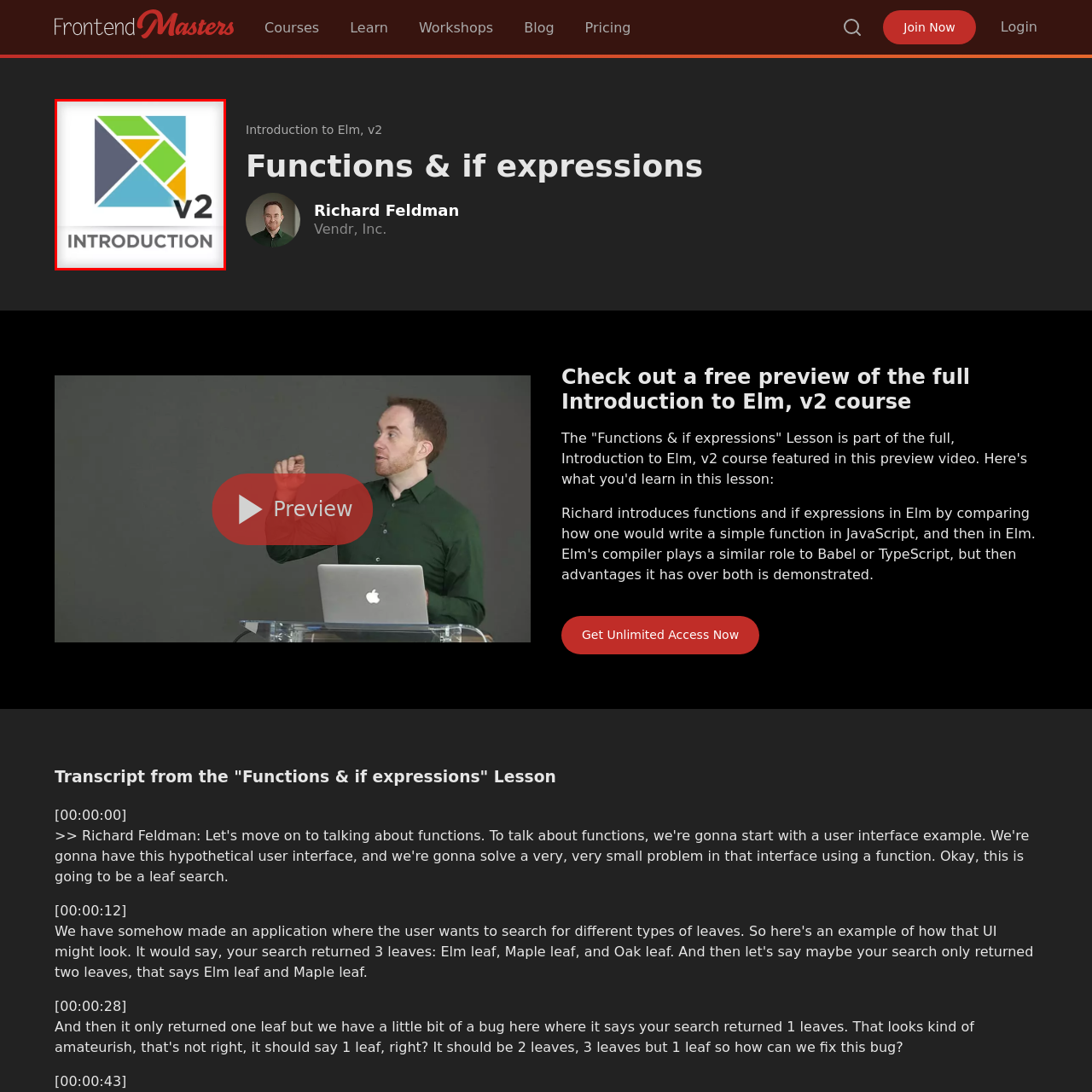What is the font size of 'v2' compared to other text?
Focus on the section marked by the red bounding box and elaborate on the question as thoroughly as possible.

The 'v2' is highlighted in a slightly larger font, signifying this as the second version of the course, which is a prominent feature of the logo design.